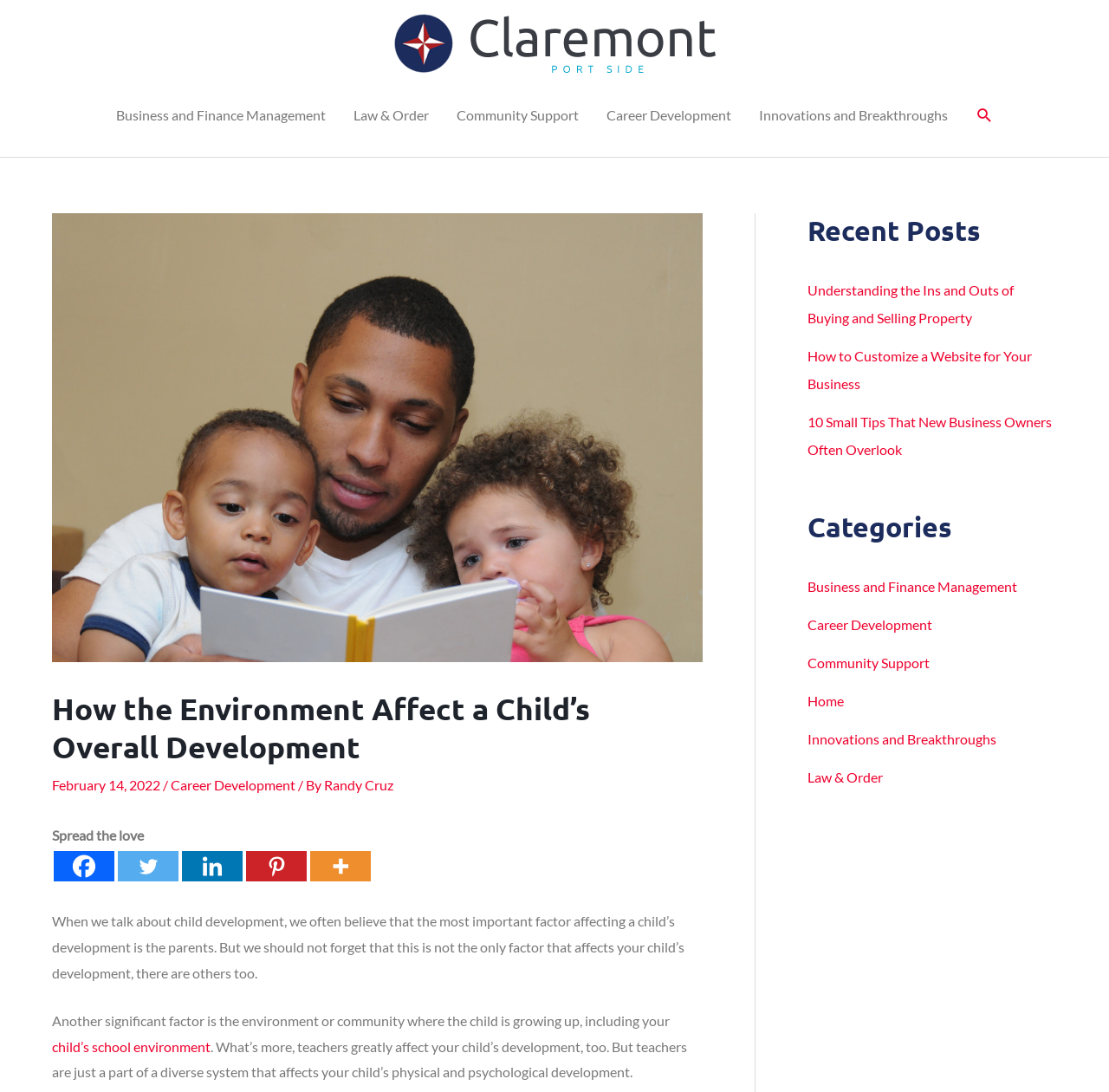Pinpoint the bounding box coordinates of the clickable area necessary to execute the following instruction: "Check out deals and promotions". The coordinates should be given as four float numbers between 0 and 1, namely [left, top, right, bottom].

None